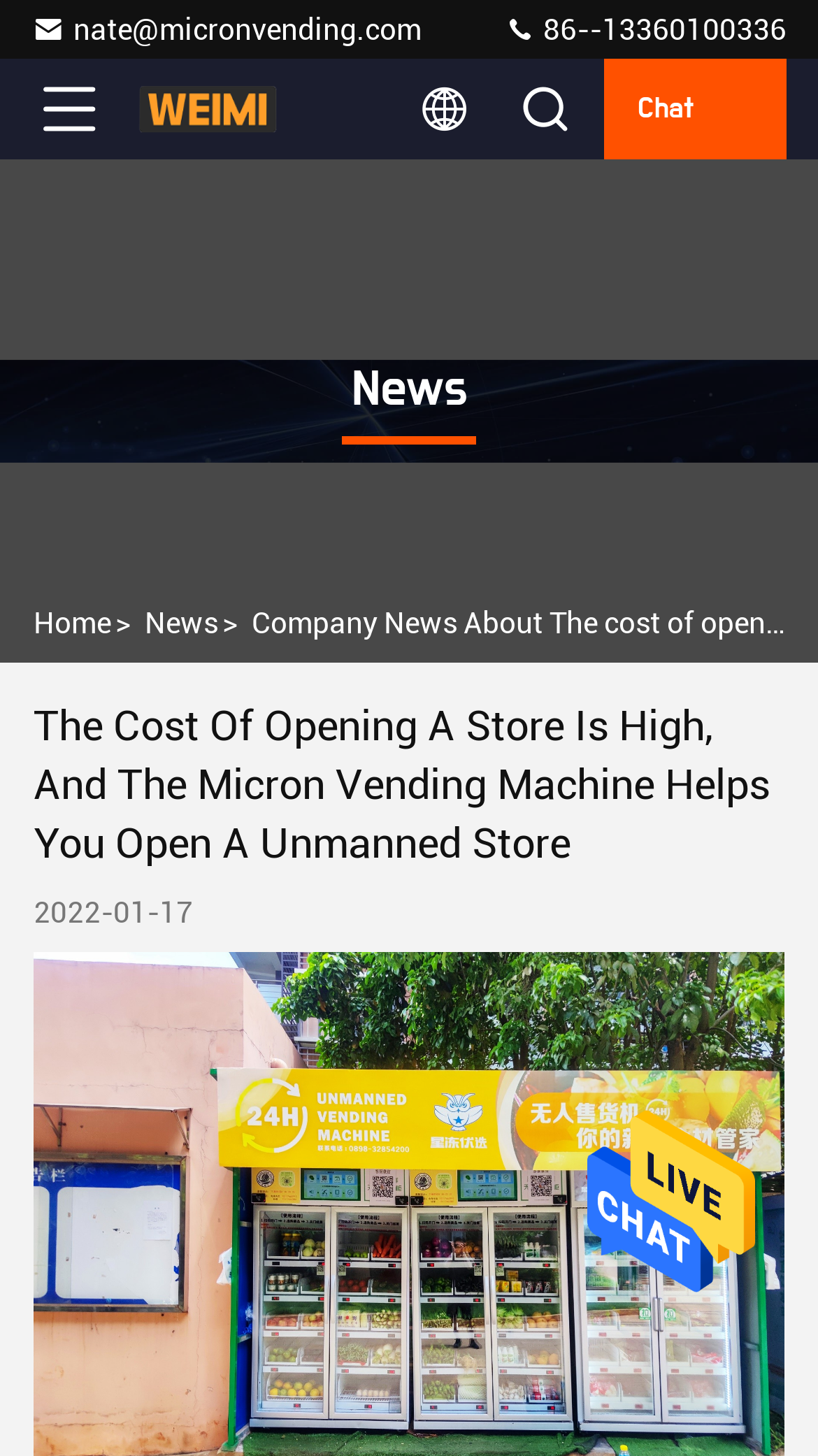What is the main topic of the webpage?
From the image, provide a succinct answer in one word or a short phrase.

Micron vending machine